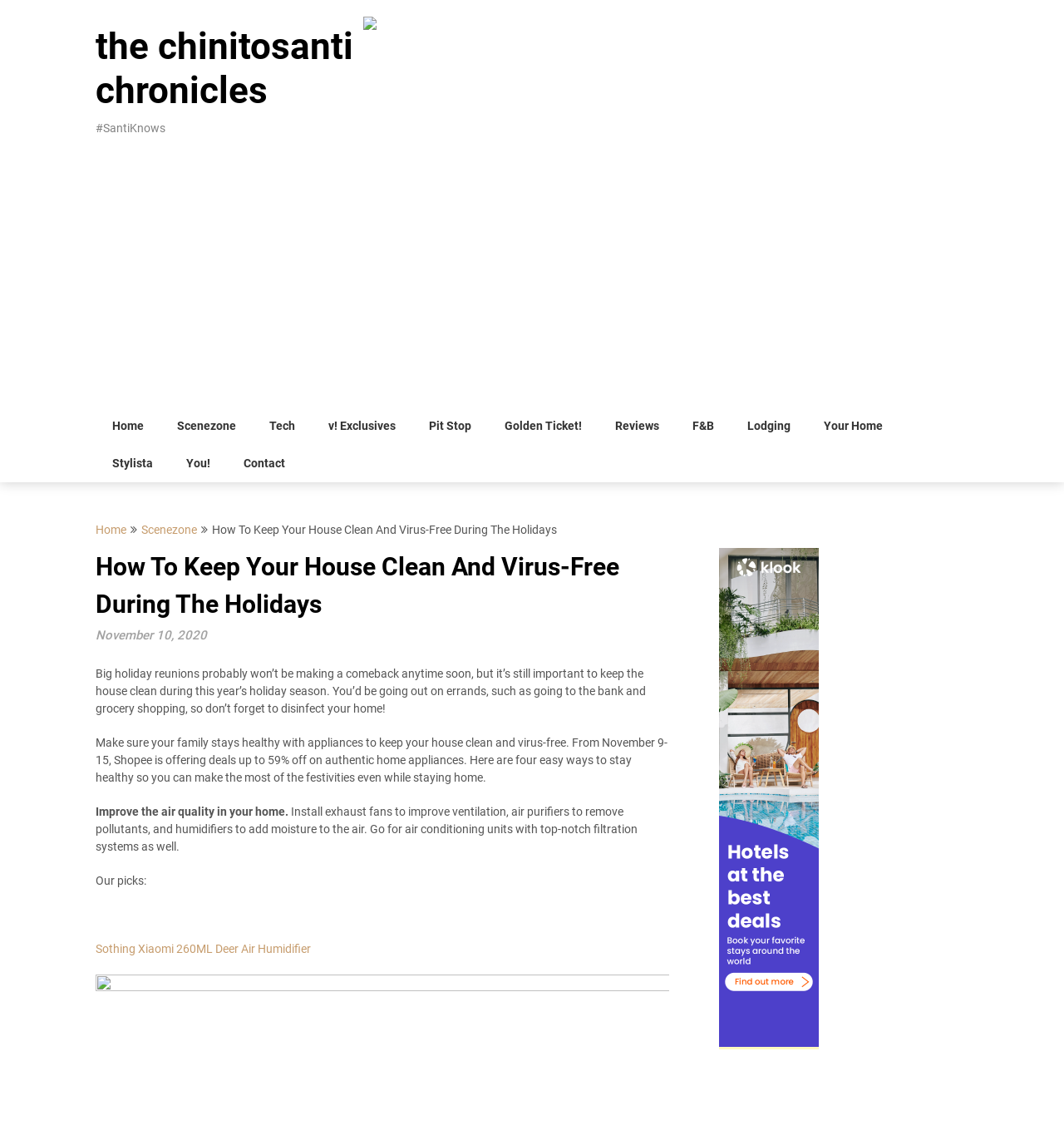Determine the bounding box coordinates of the clickable element to complete this instruction: "Read the article 'How To Keep Your House Clean And Virus-Free During The Holidays'". Provide the coordinates in the format of four float numbers between 0 and 1, [left, top, right, bottom].

[0.199, 0.456, 0.523, 0.468]